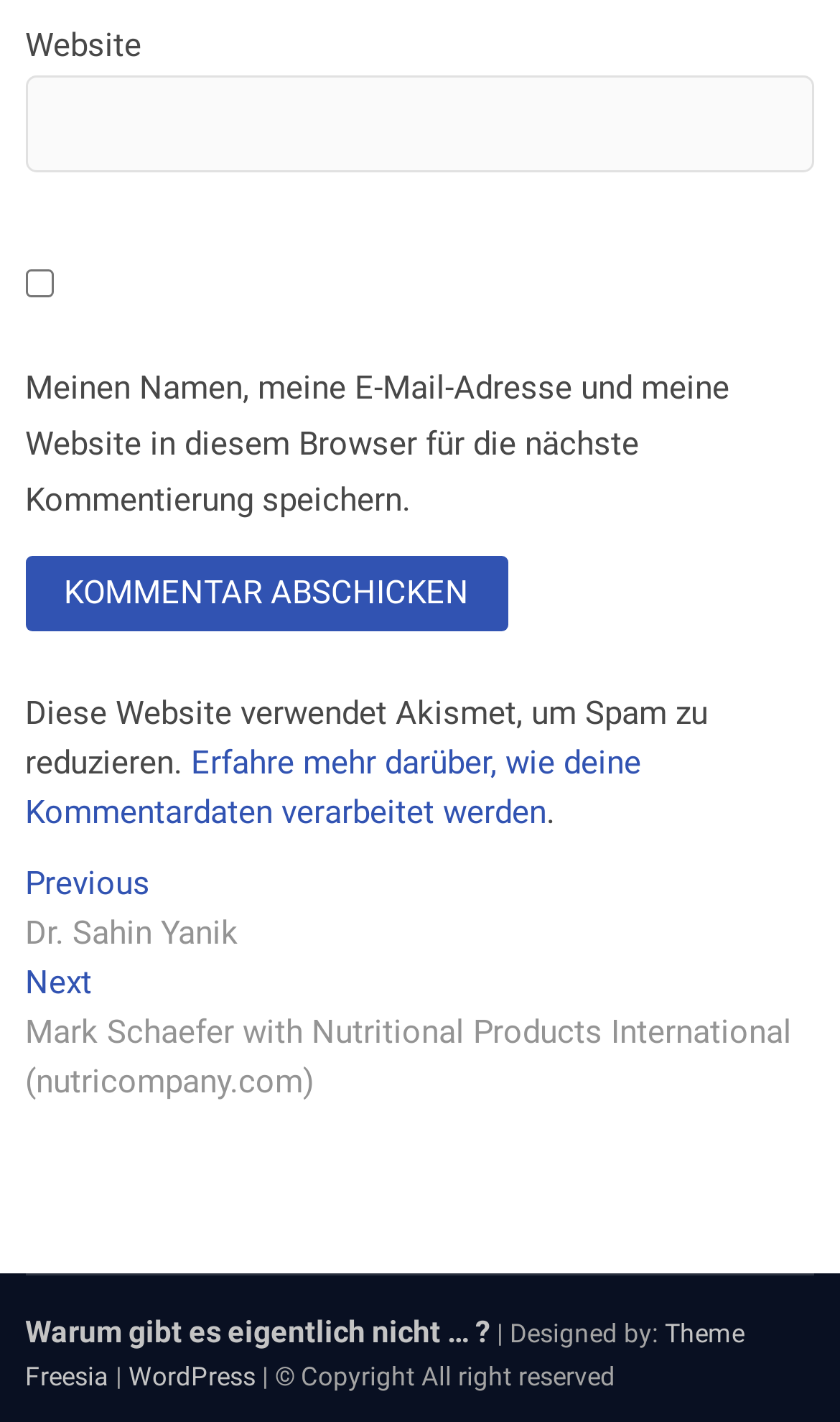Find the bounding box coordinates of the area that needs to be clicked in order to achieve the following instruction: "View the privacy policy". The coordinates should be specified as four float numbers between 0 and 1, i.e., [left, top, right, bottom].

None